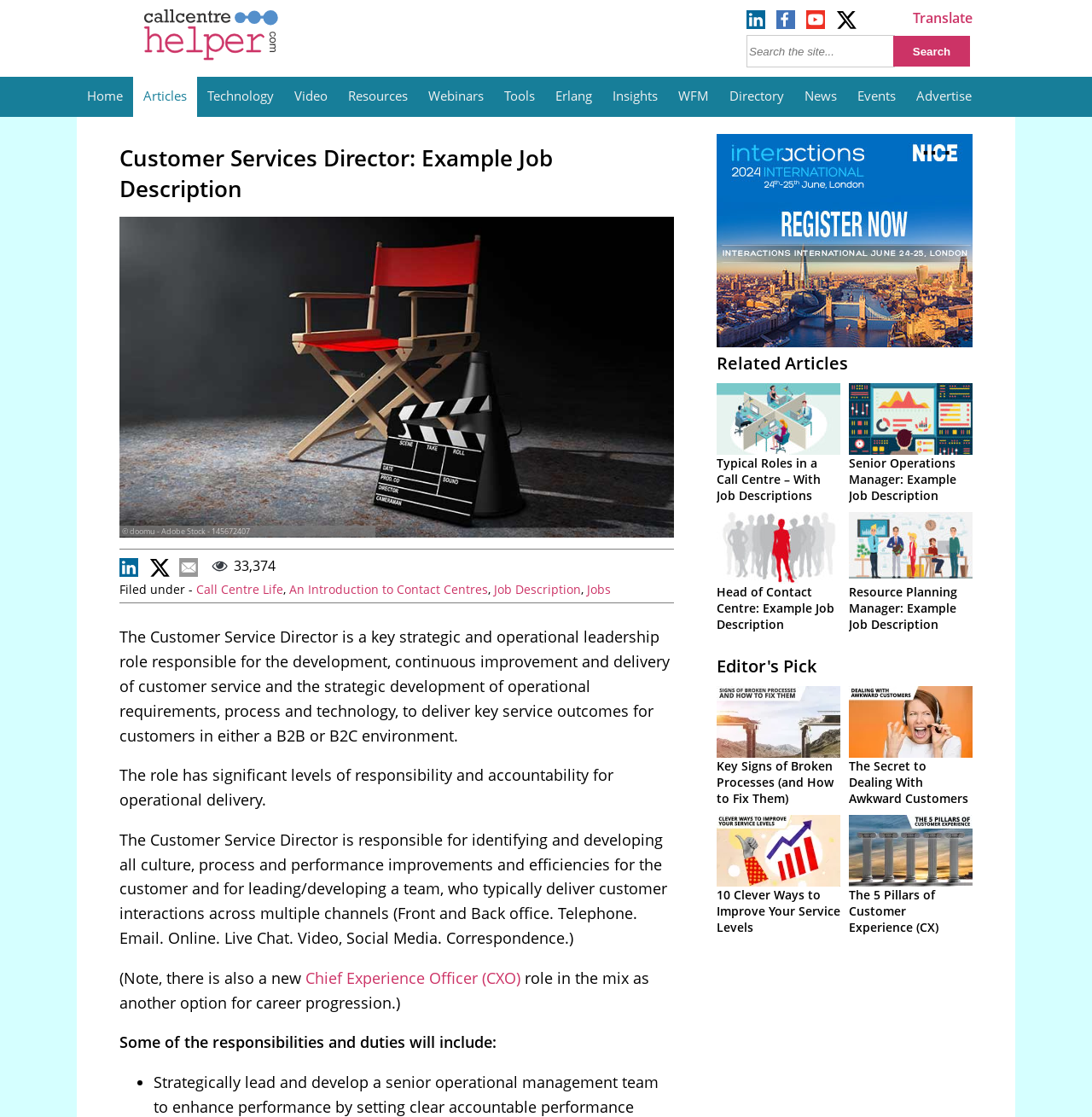Answer the following query with a single word or phrase:
What is the image description below the heading?

directors chair